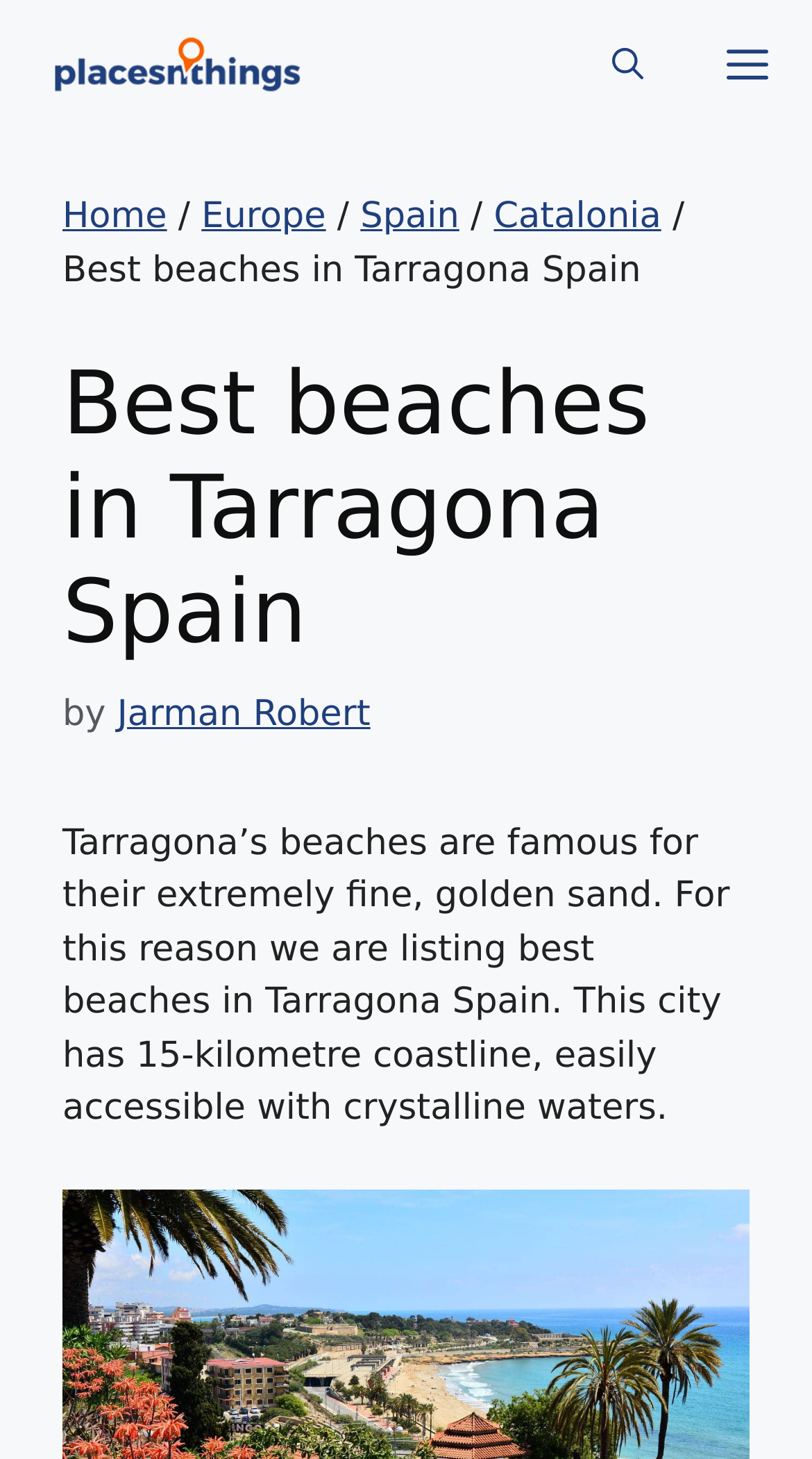Give a detailed account of the webpage's layout and content.

The webpage is about the best beaches in Tarragona, Spain, providing tourist information and photos. At the top, there is a banner with the site's name "PNT – Places N Things" accompanied by an image, taking up the top-left section of the page. To the right of the banner, there is a navigation menu with a mobile toggle button, an "Open search" button, and a "Menu" button that expands to reveal a list of links, including "Home", "Europe", "Spain", "Catalonia", and others.

Below the navigation menu, there is a heading that reads "Best beaches in Tarragona Spain" in a prominent font size. Underneath the heading, there is a paragraph of text that describes the beaches in Tarragona, mentioning their fine, golden sand and the city's 15-kilometer coastline with crystalline waters. The text is written by "Jarman Robert", as indicated by a link.